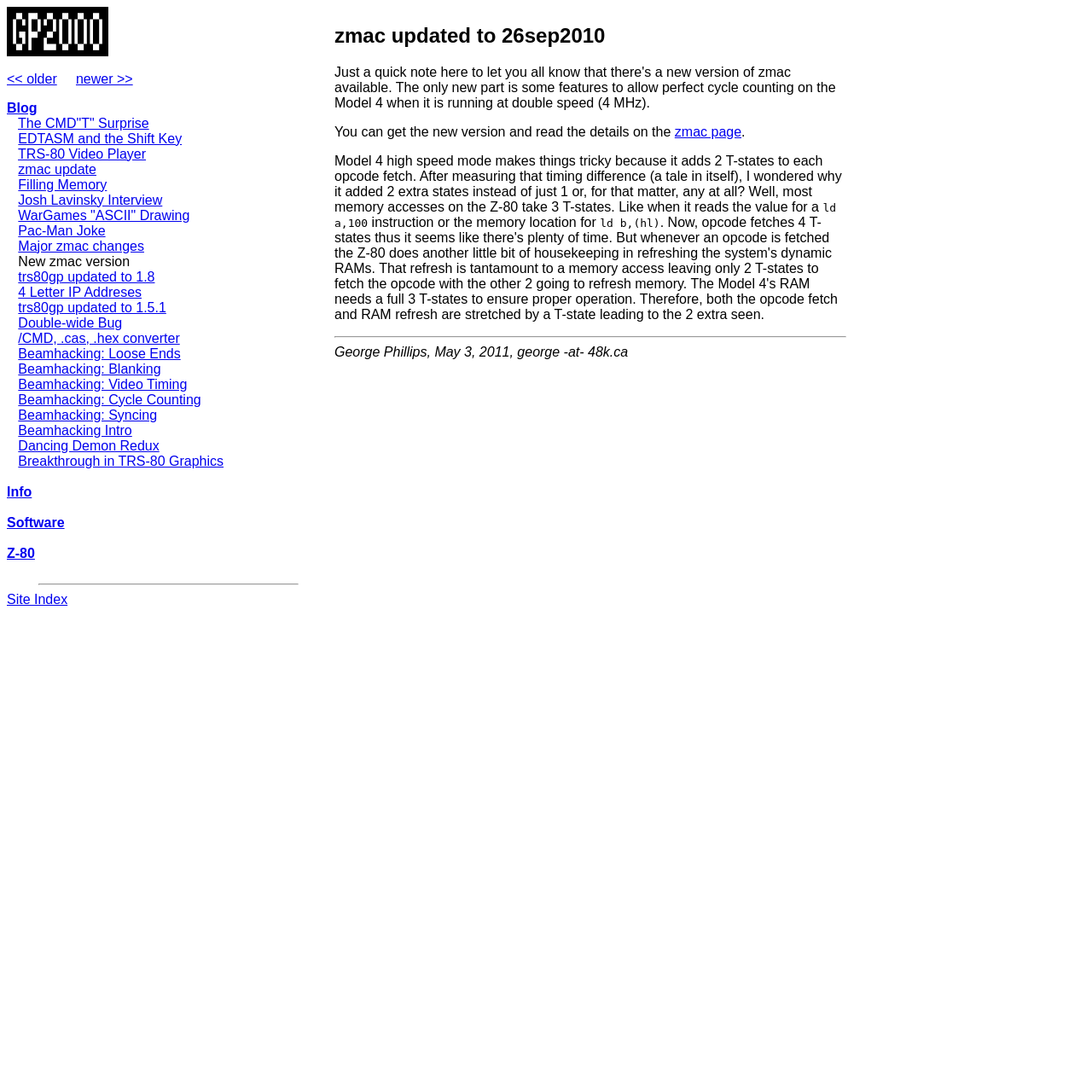Find and provide the bounding box coordinates for the UI element described here: "EDTASM and the Shift Key". The coordinates should be given as four float numbers between 0 and 1: [left, top, right, bottom].

[0.017, 0.12, 0.167, 0.133]